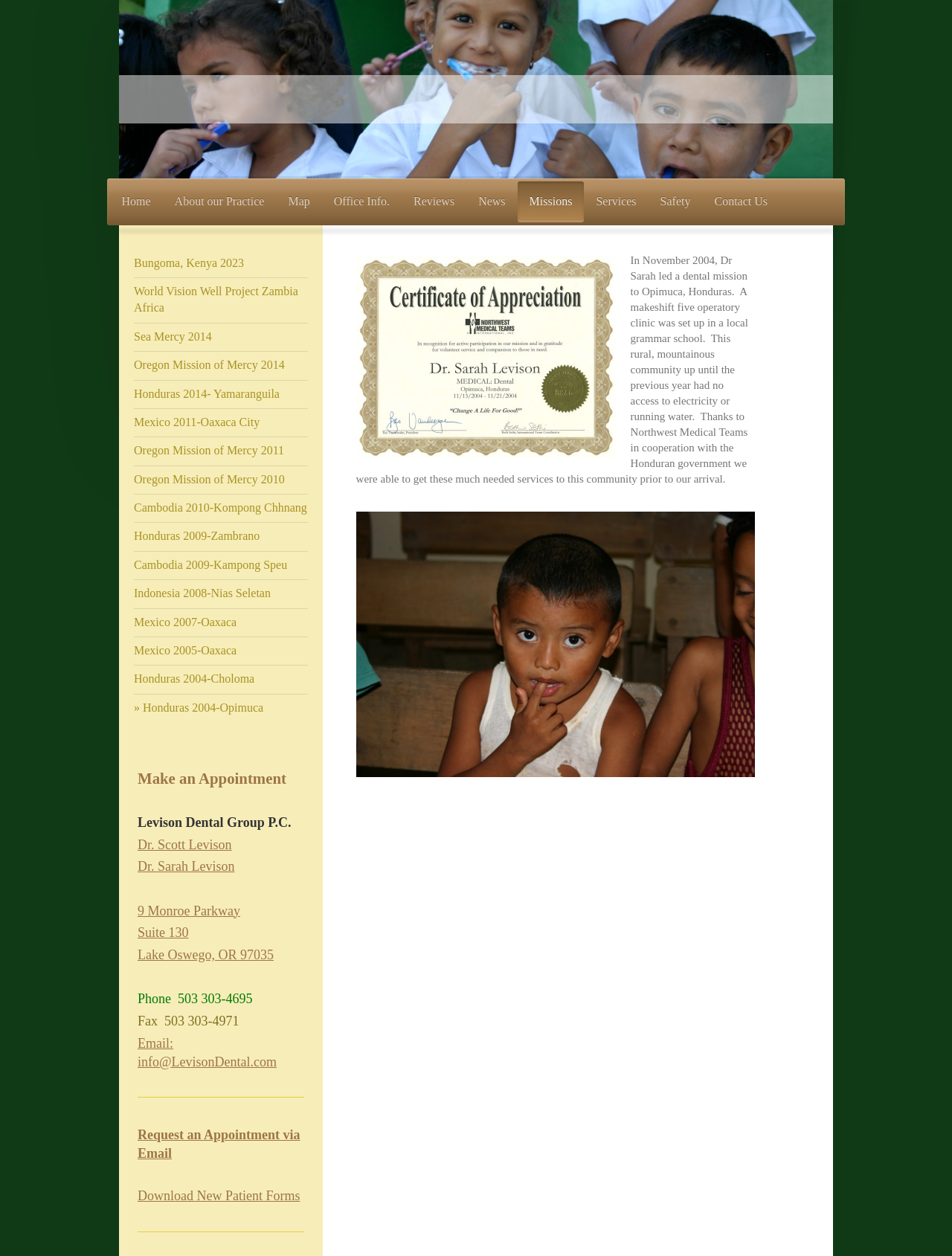What is the phone number of the dental group?
Examine the webpage screenshot and provide an in-depth answer to the question.

The phone number of the dental group can be found at the bottom of the webpage, which is 'Phone 503 303-4695', indicating the contact number for the dental group.